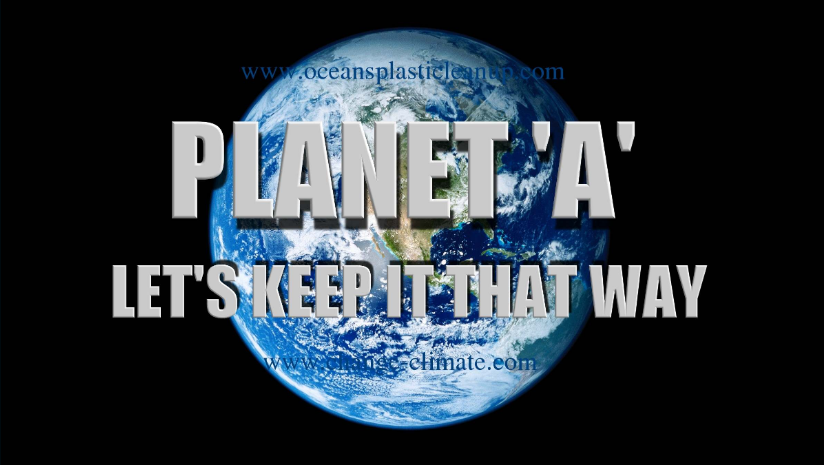What is the main theme of the image?
Refer to the screenshot and respond with a concise word or phrase.

Environmental conservation